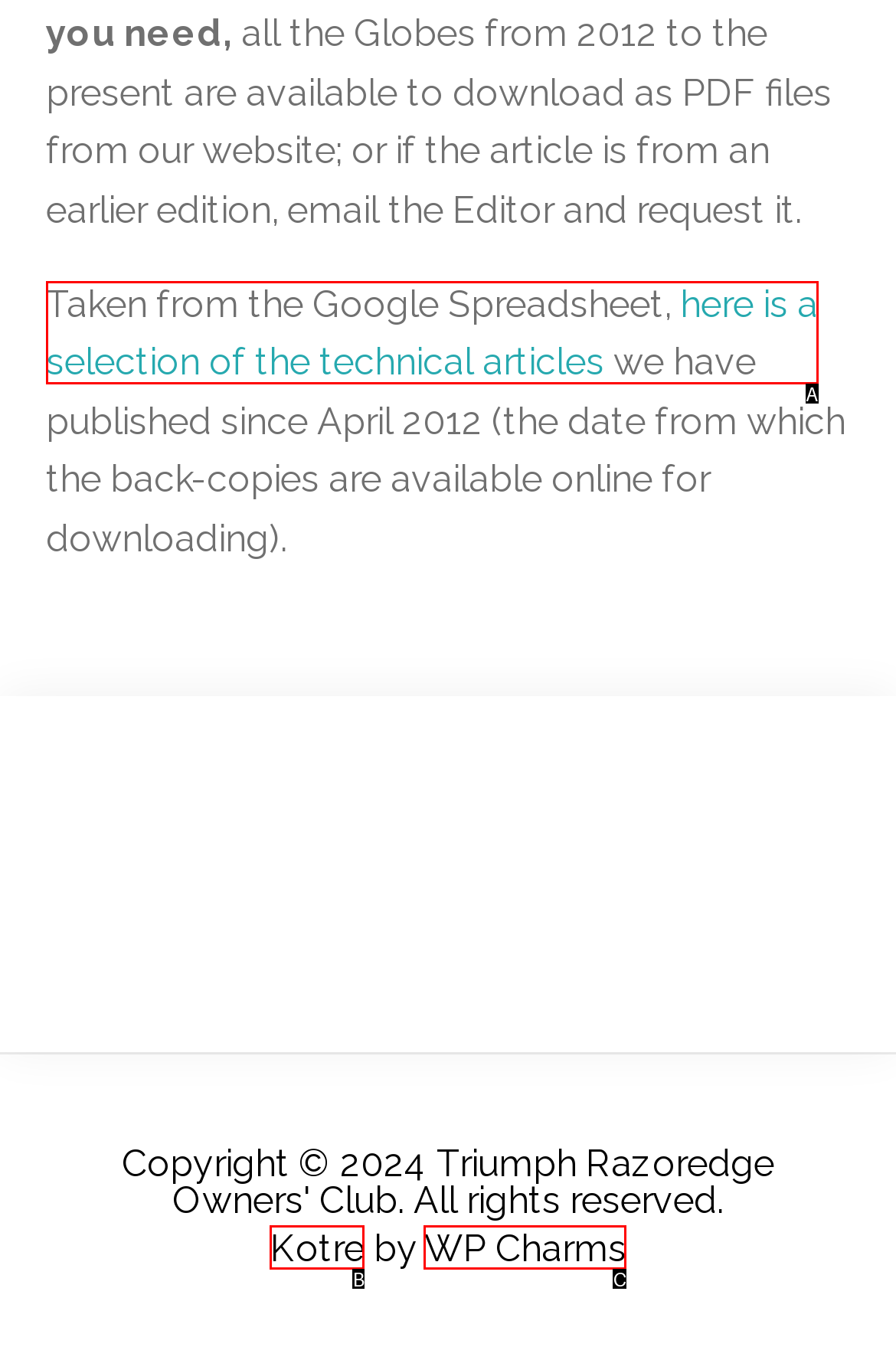Based on the description: Kotre, select the HTML element that best fits. Reply with the letter of the correct choice from the options given.

B